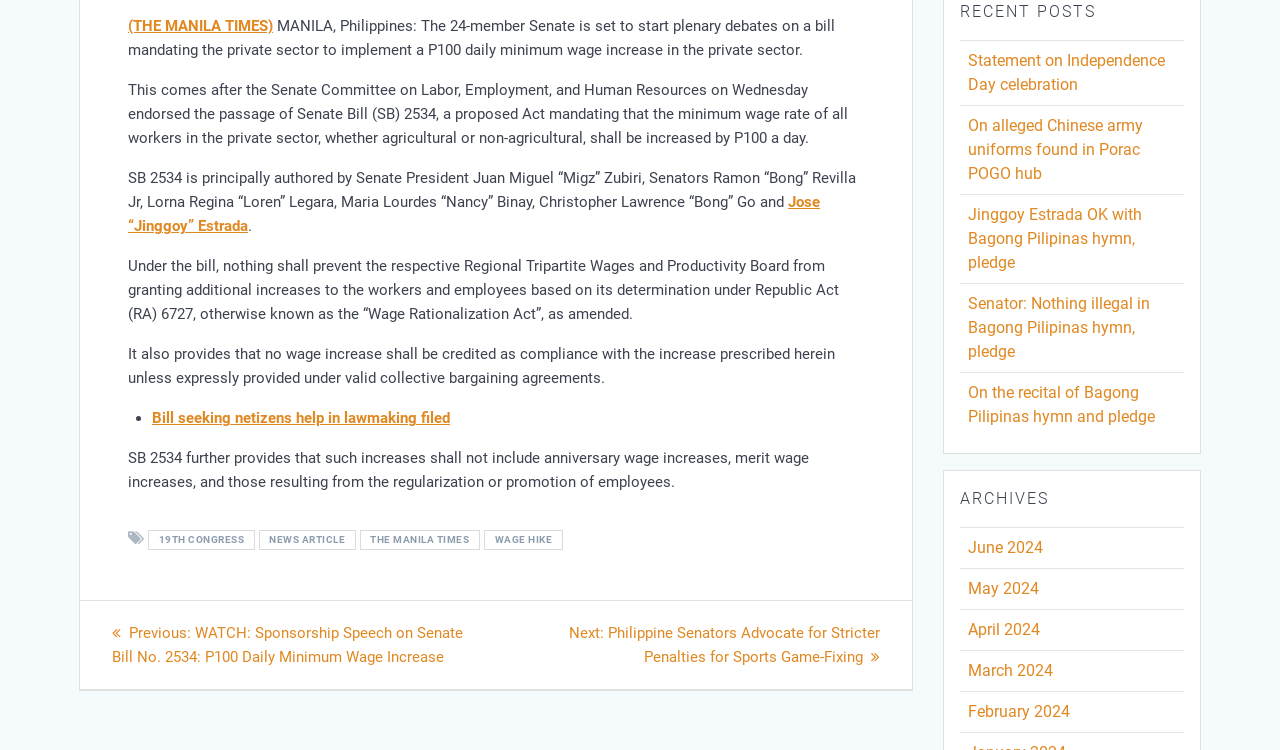Identify the bounding box coordinates for the UI element that matches this description: "(THE MANILA TIMES)".

[0.1, 0.023, 0.213, 0.047]